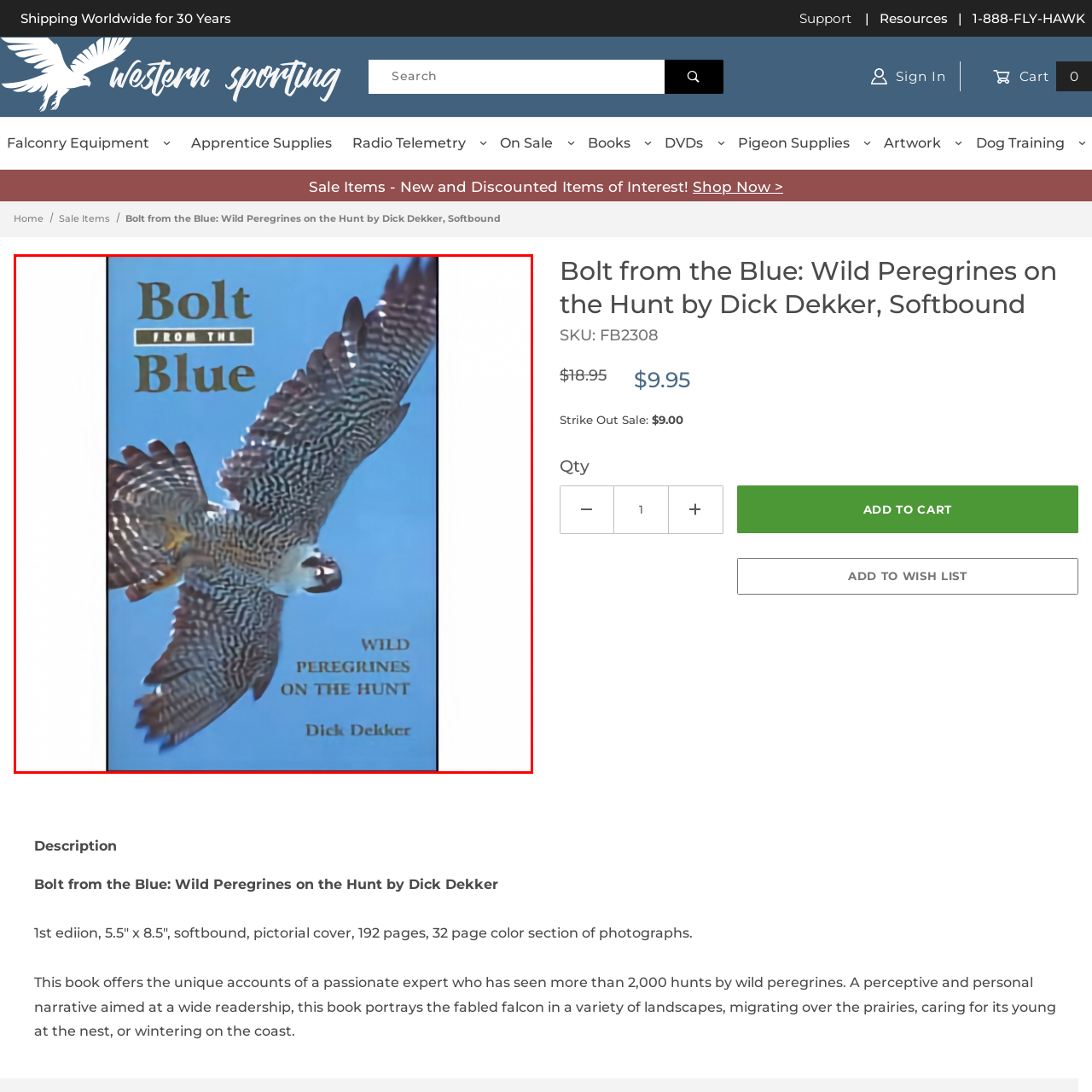Look at the image enclosed within the red outline and answer the question with a single word or phrase:
What is the subtitle of the book?

Wild Peregrines on the Hunt